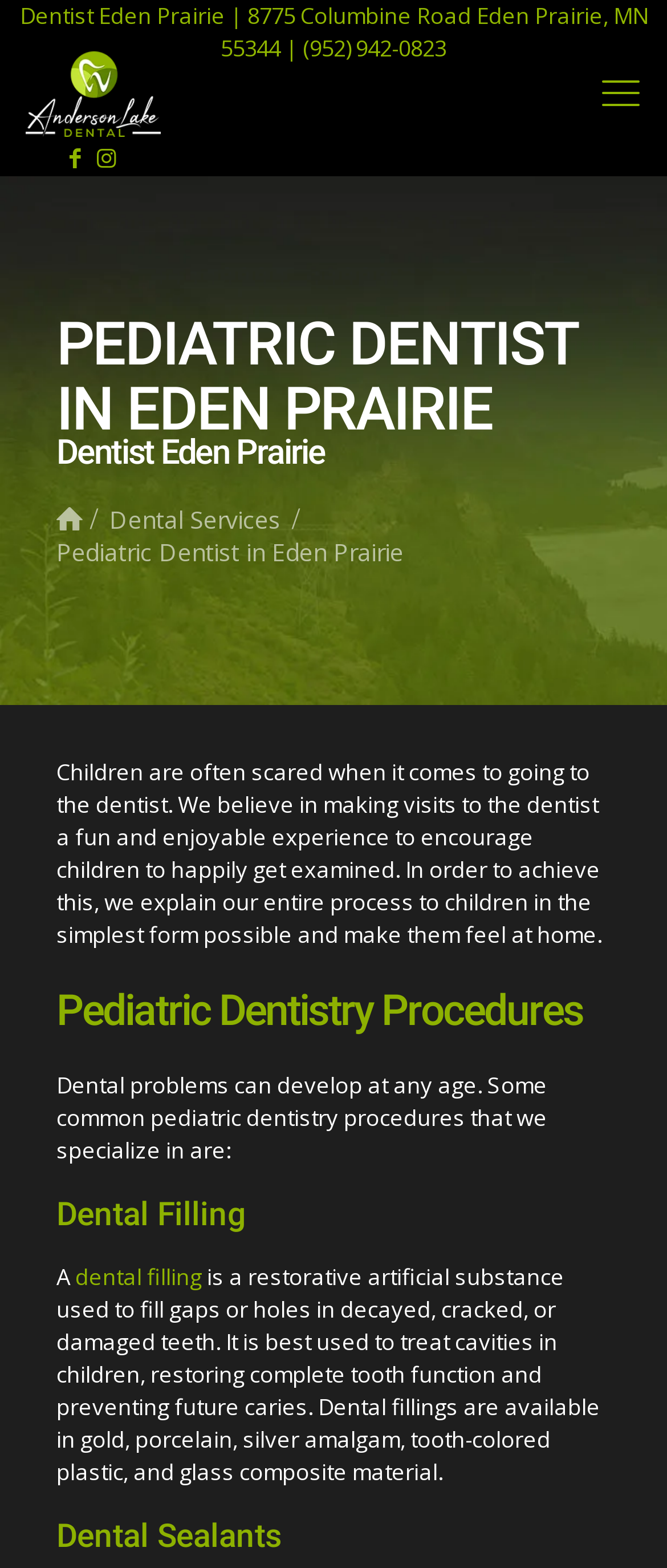Determine the heading of the webpage and extract its text content.

PEDIATRIC DENTIST IN EDEN PRAIRIE